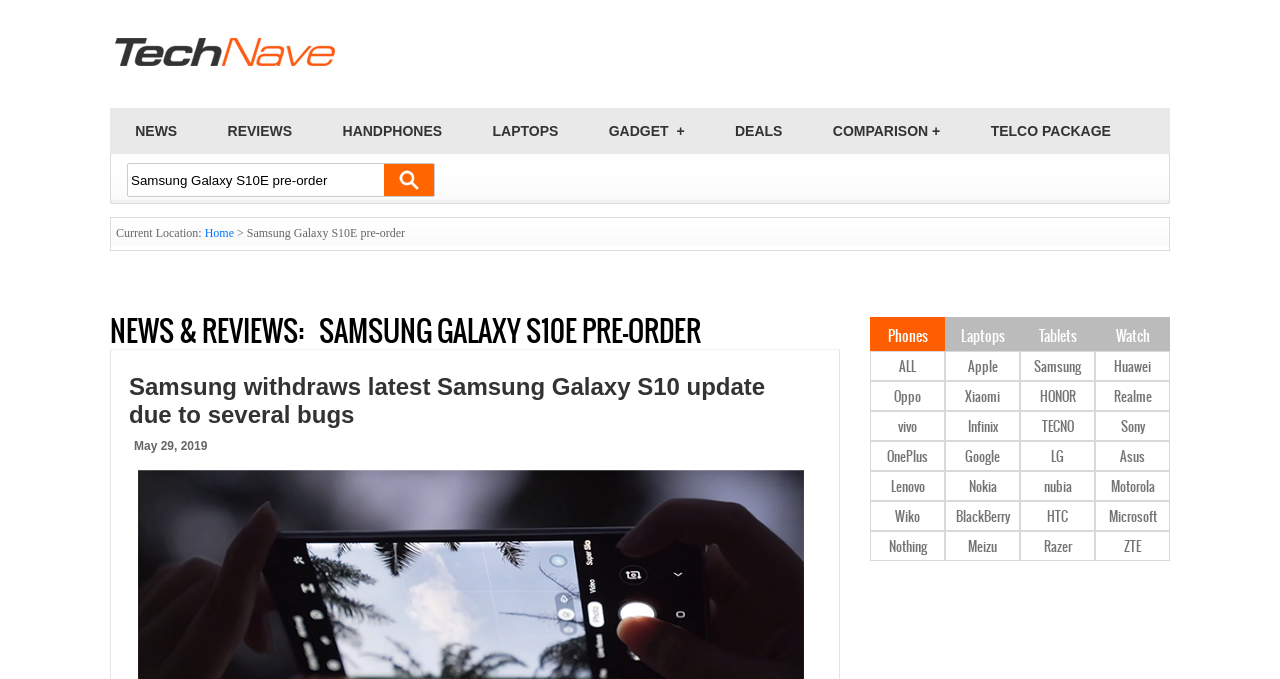Locate the coordinates of the bounding box for the clickable region that fulfills this instruction: "Click on NEWS".

[0.086, 0.159, 0.158, 0.227]